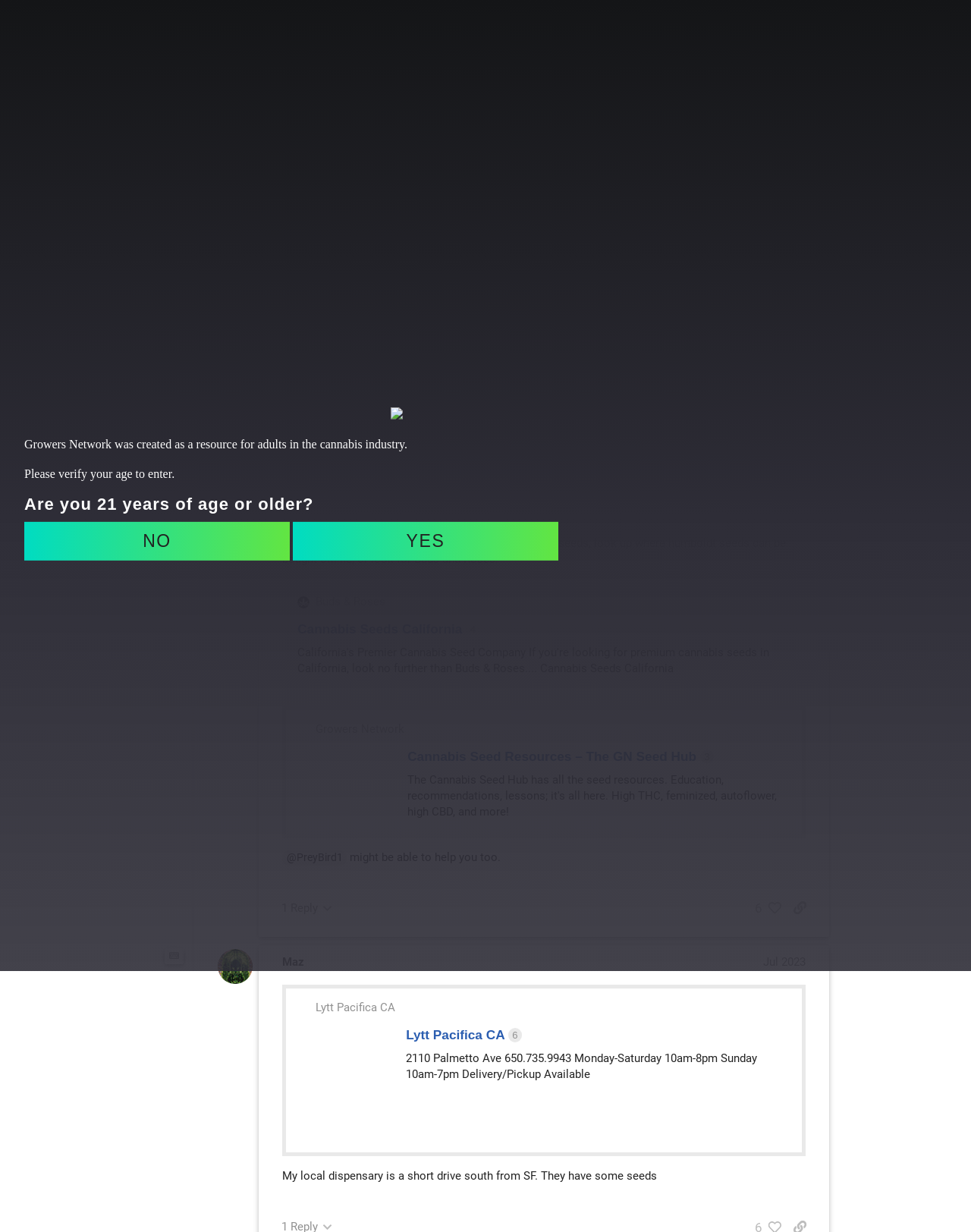Determine the bounding box coordinates of the target area to click to execute the following instruction: "Click on the 'Seed Stores in San Francisco' link."

[0.223, 0.114, 0.511, 0.132]